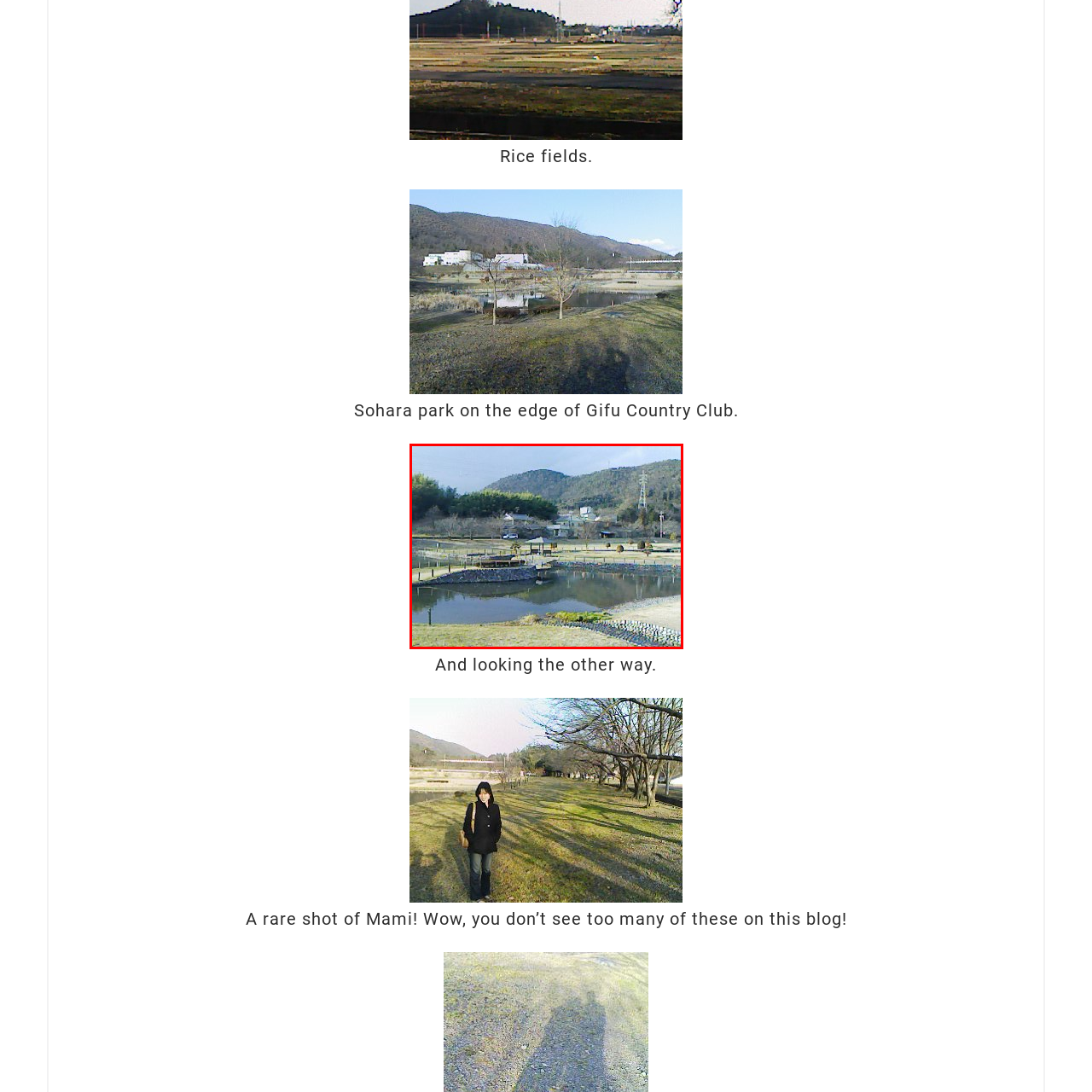Examine the image within the red boundary and respond with a single word or phrase to the question:
What is reflected in the water?

Surrounding landscape